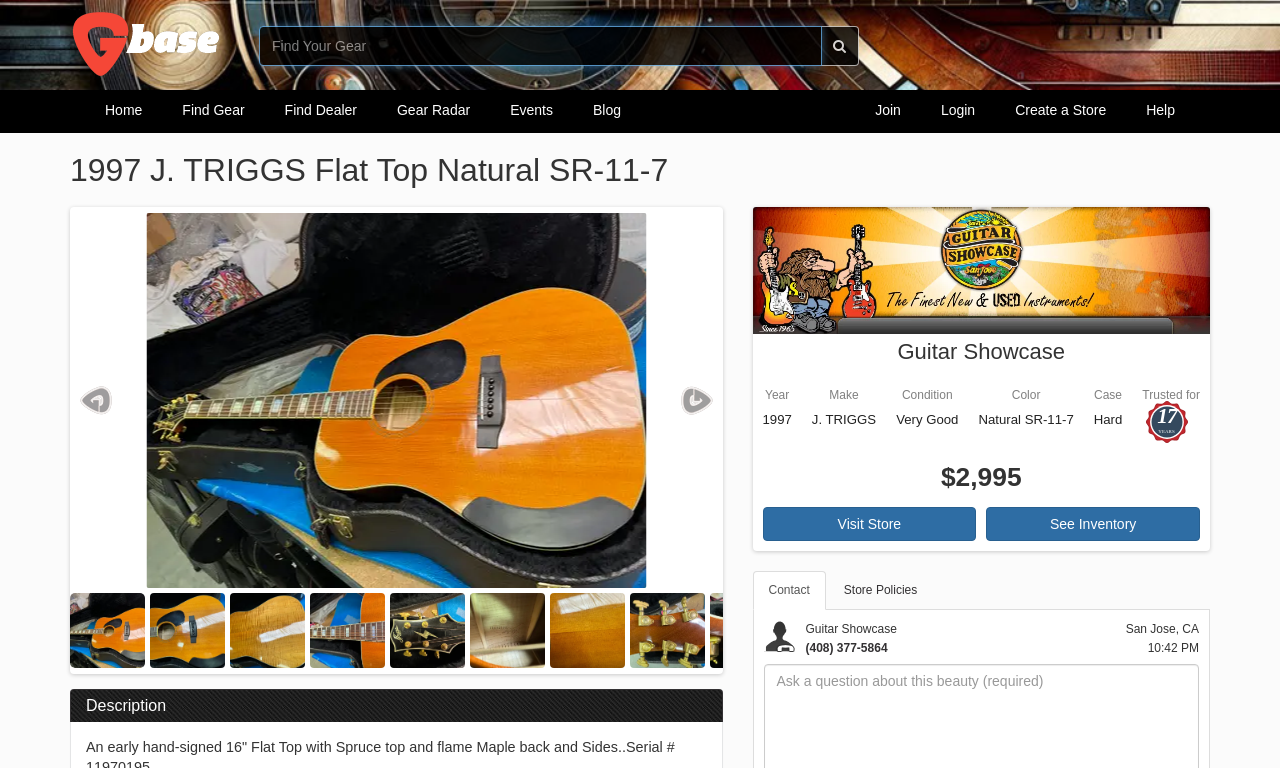Highlight the bounding box coordinates of the region I should click on to meet the following instruction: "View Guitar Showcase inventory".

[0.771, 0.66, 0.938, 0.704]